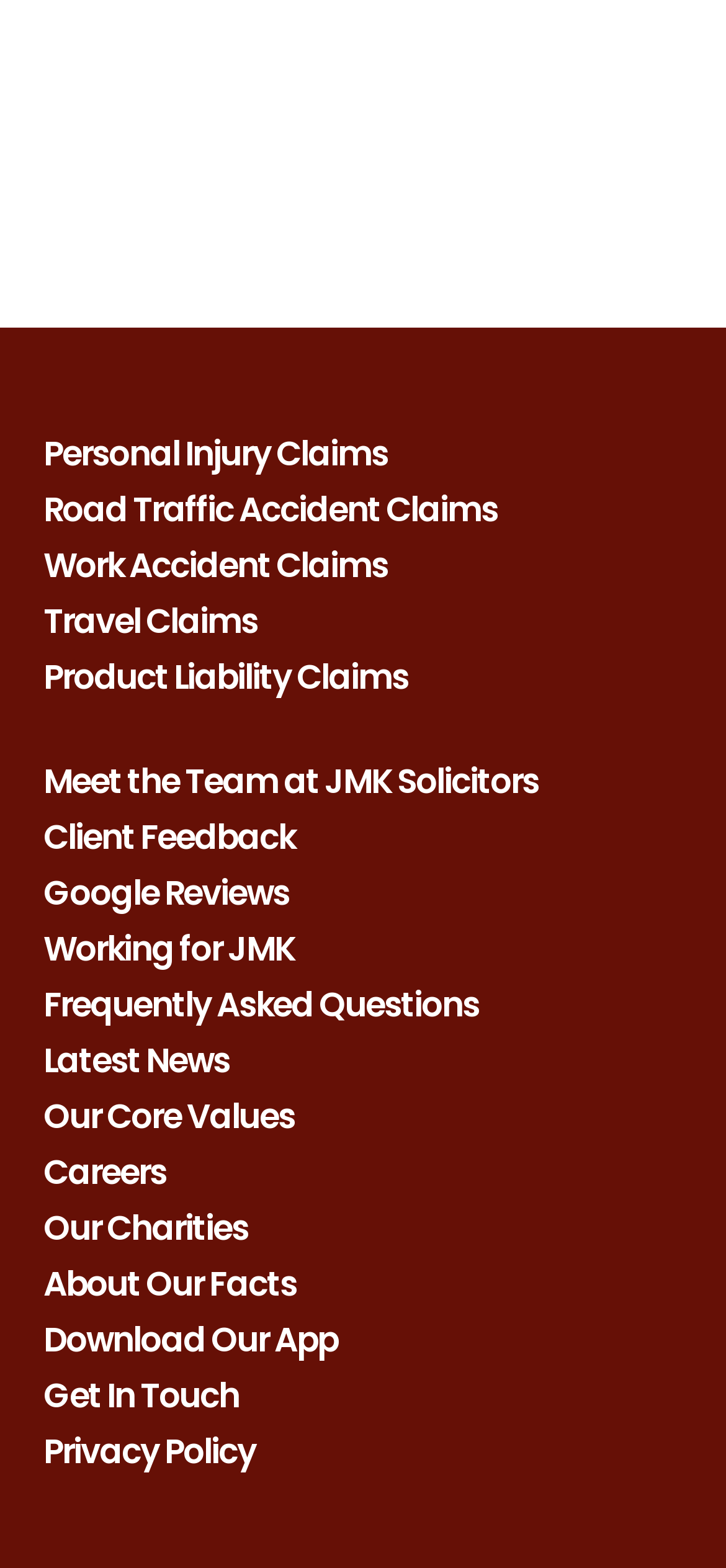Using the element description provided, determine the bounding box coordinates in the format (top-left x, top-left y, bottom-right x, bottom-right y). Ensure that all values are floating point numbers between 0 and 1. Element description: Working for JMK

[0.06, 0.59, 0.94, 0.617]